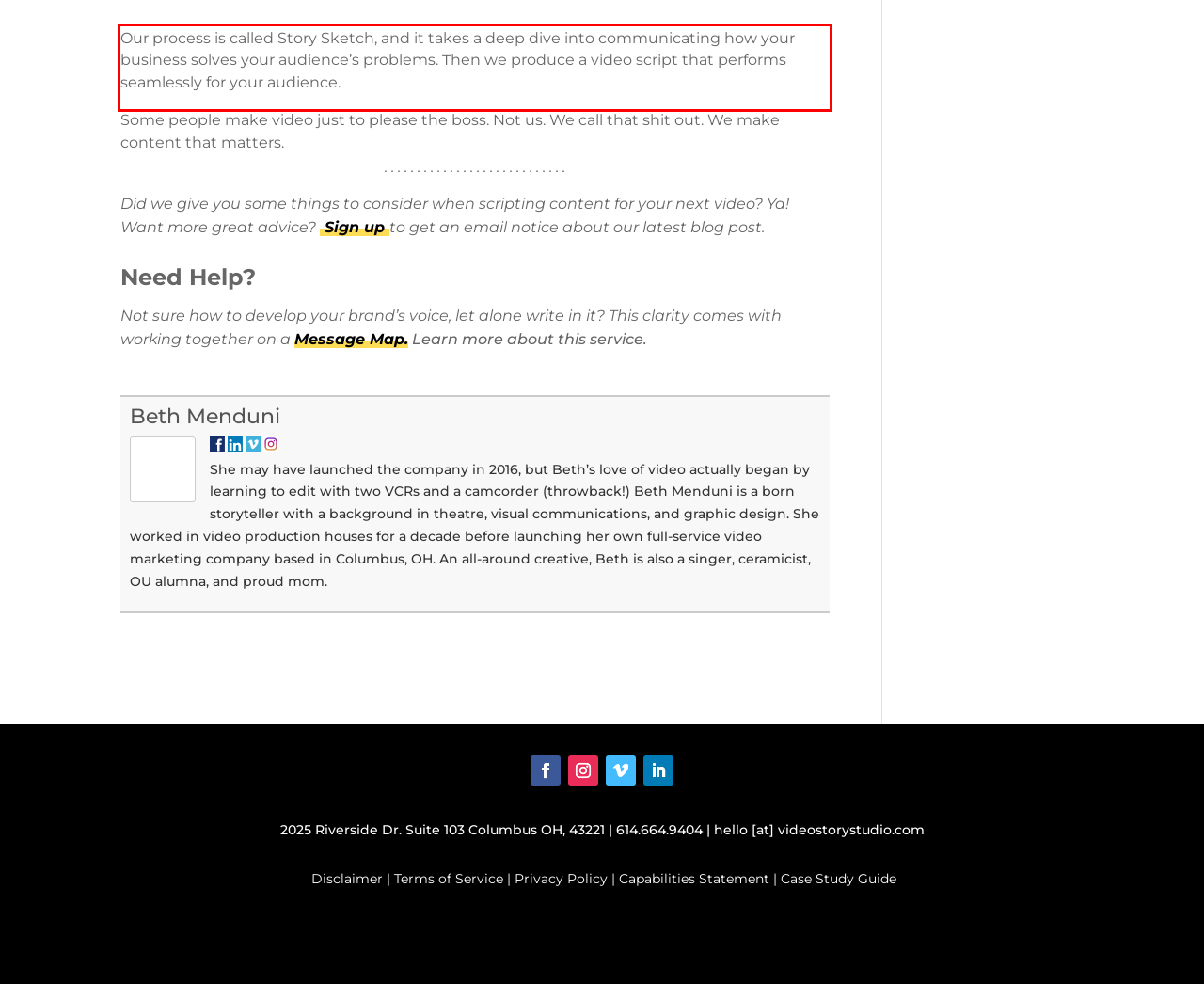With the provided screenshot of a webpage, locate the red bounding box and perform OCR to extract the text content inside it.

Our process is called Story Sketch, and it takes a deep dive into communicating how your business solves your audience’s problems. Then we produce a video script that performs seamlessly for your audience.